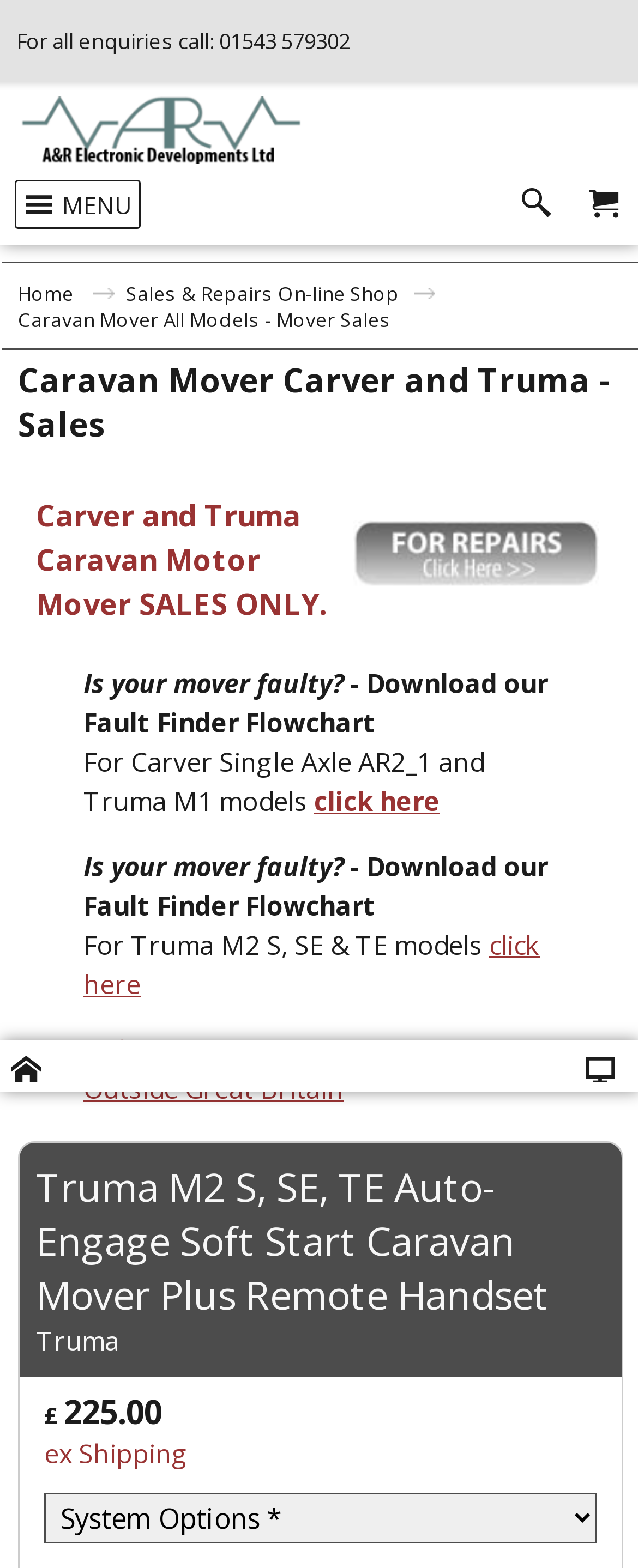Write a detailed summary of the webpage, including text, images, and layout.

This webpage is about Carver and Truma Caravan Motor Mover sales. At the top, there are several links, including a phone number for enquiries, a company name with an accompanying image, a menu icon, and two social media icons. Below these links, there is a navigation menu with options like "Home" and "Sales & Repairs On-line Shop".

The main content of the page is divided into sections. The first section has a table with two columns, where the left column has a heading "Carver and Truma Caravan Motor Mover SALES ONLY" and the right column has a link to "Carver & Truma Caravan Mover - Repairs" with an accompanying image.

Below this table, there are several paragraphs of text, including a question "Is your mover faulty?" followed by a link to download a Fault Finder Flowchart. This text is repeated twice, with different models of caravan movers mentioned each time. There is also a link to information for customers outside Great Britain.

Further down the page, there is a heading for a specific product, "Truma M2 S, SE, TE Auto-Engage Soft Start Caravan Mover Plus Remote Handset", followed by its price, £225.00, and a link to shipping information. There is also a combobox below the price. At the bottom left of the page, there is a social media icon.